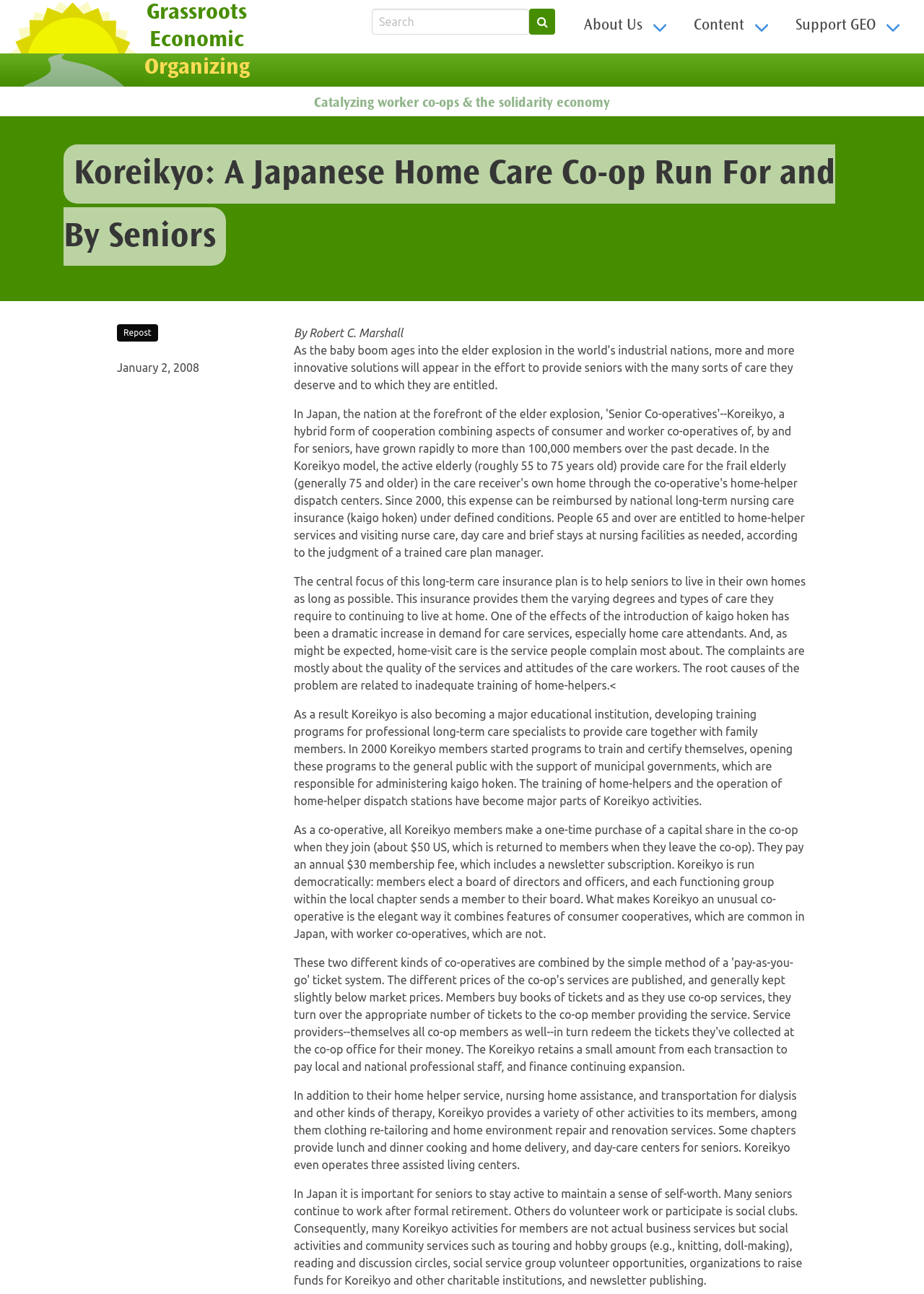What is the name of the organization?
Carefully analyze the image and provide a detailed answer to the question.

The name of the organization can be found in the heading element with the text 'Koreikyo: A Japanese Home Care Co-op Run For and By Seniors'.